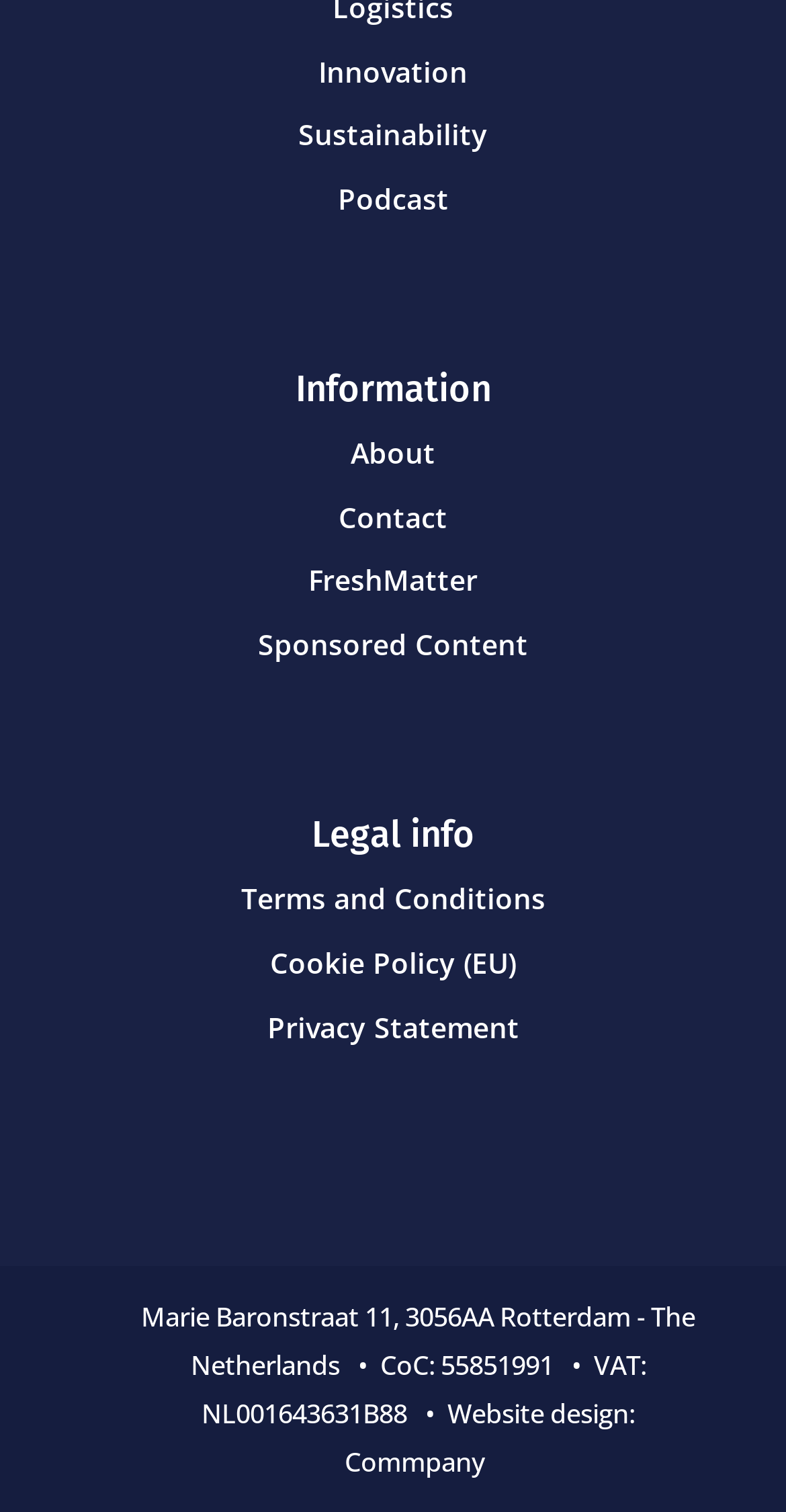What is the last link at the bottom of the page?
Refer to the screenshot and deliver a thorough answer to the question presented.

I identified the last link at the bottom of the page by looking at the link element with the text 'Commpany', which is located at the bottom of the page based on its y1 and y2 coordinates.